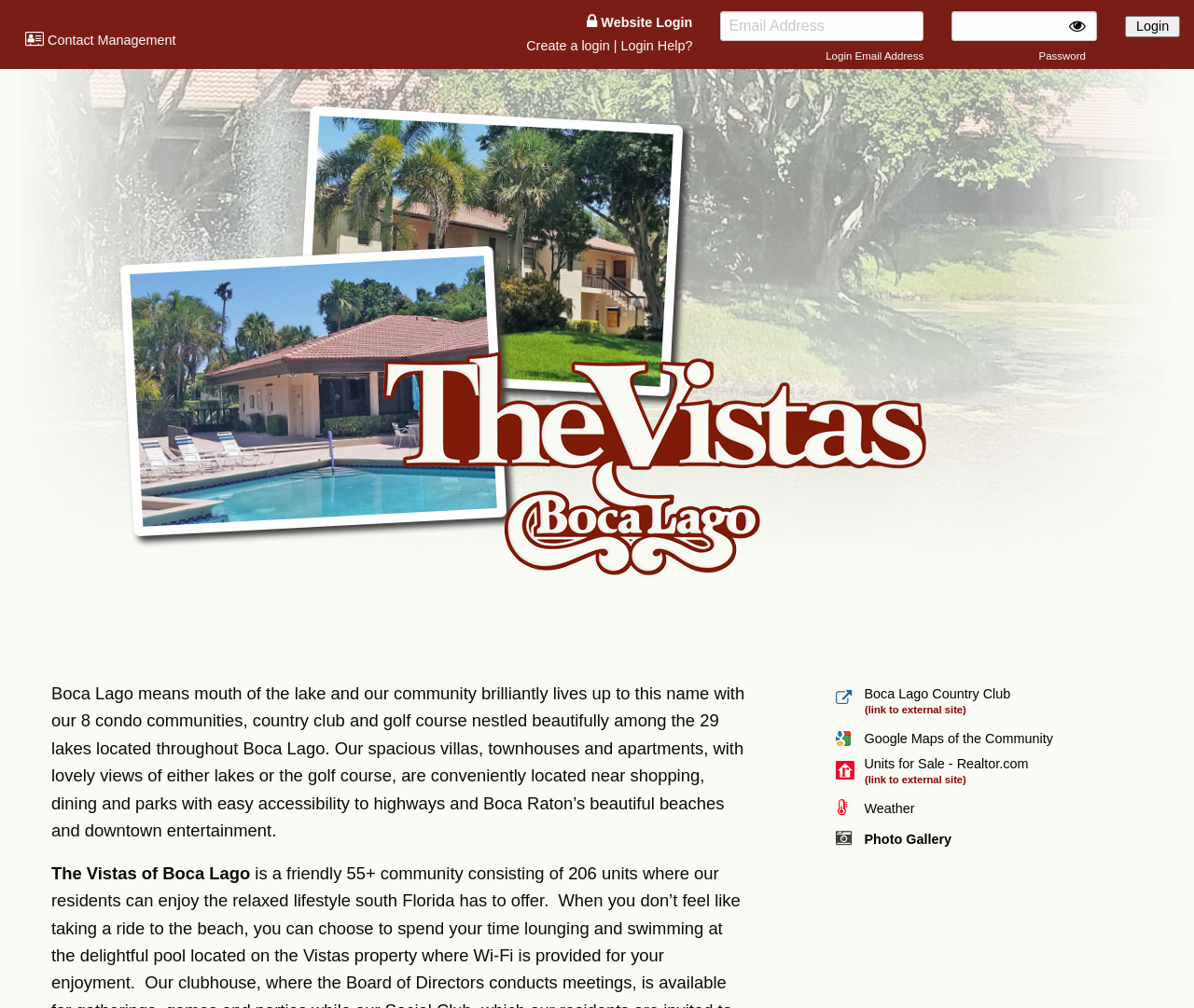Please determine the bounding box coordinates of the section I need to click to accomplish this instruction: "View Boca Lago Country Club".

[0.724, 0.681, 0.846, 0.696]